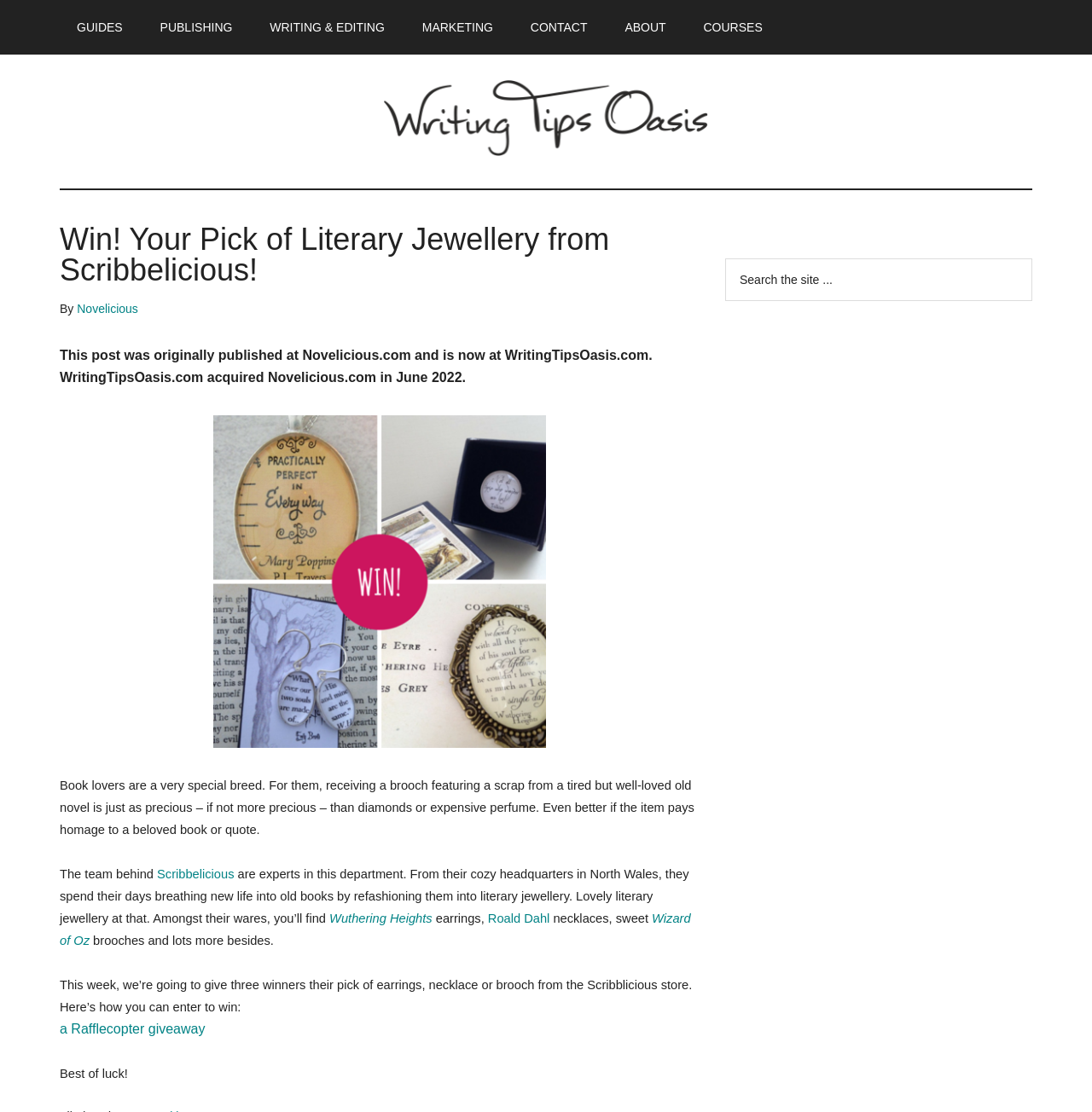Locate the bounding box coordinates of the element to click to perform the following action: 'Enter the Rafflecopter giveaway'. The coordinates should be given as four float values between 0 and 1, in the form of [left, top, right, bottom].

[0.055, 0.919, 0.188, 0.932]